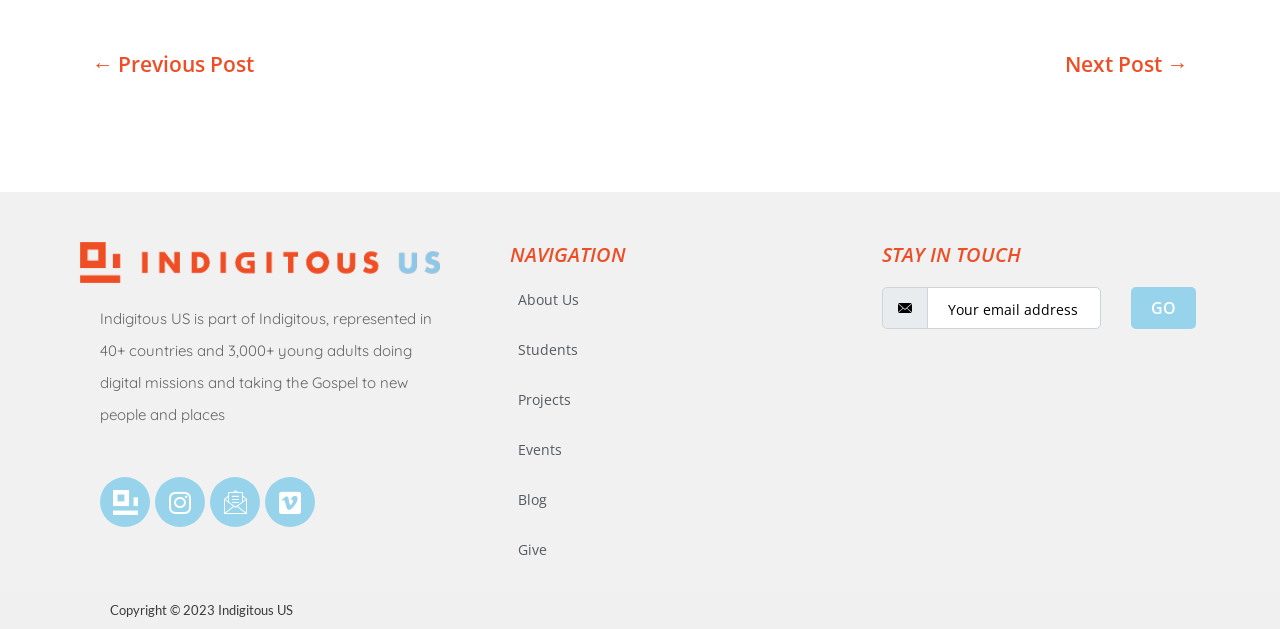Respond to the question below with a single word or phrase:
How many navigation links are there?

6